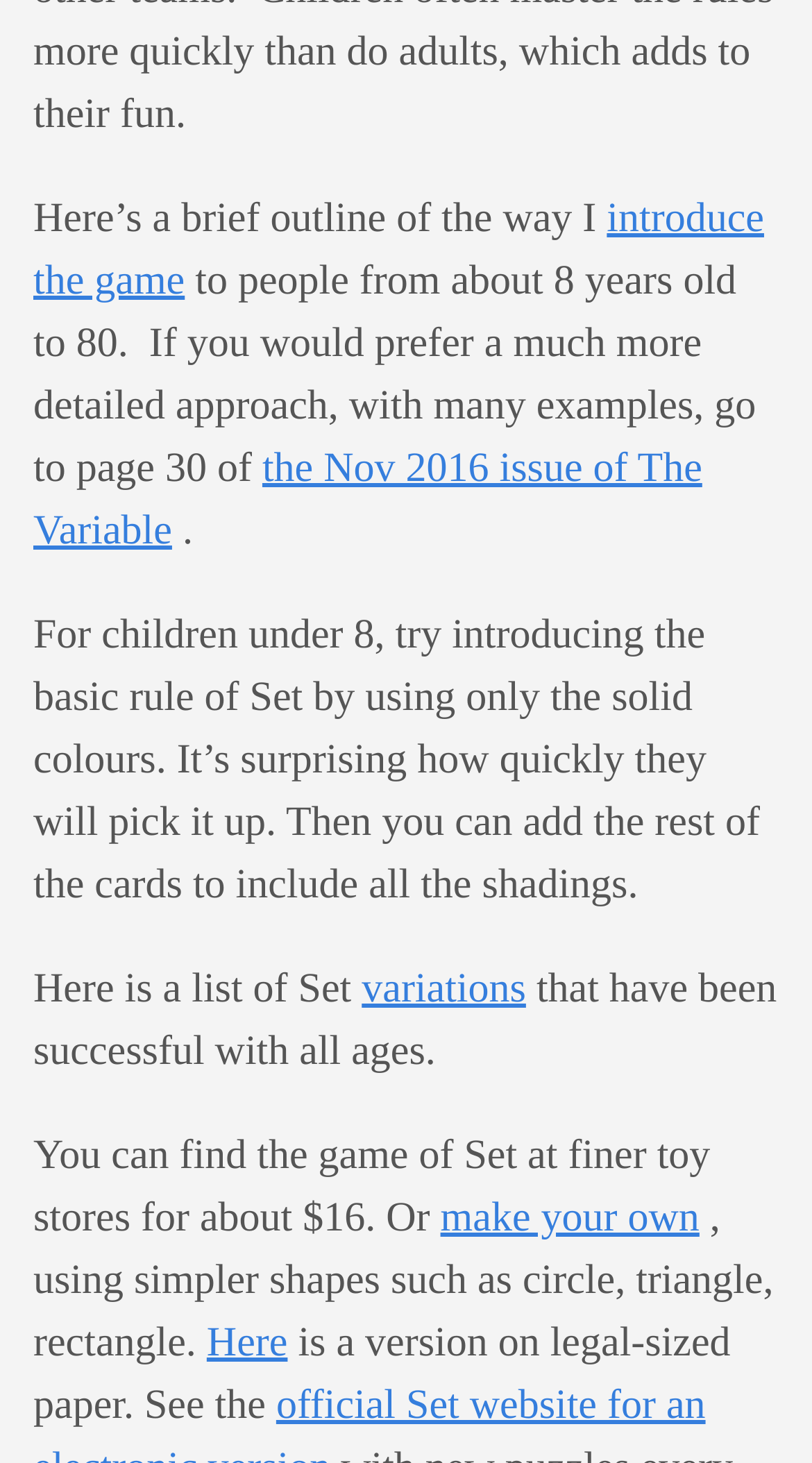Using the element description provided, determine the bounding box coordinates in the format (top-left x, top-left y, bottom-right x, bottom-right y). Ensure that all values are floating point numbers between 0 and 1. Element description: variations

[0.446, 0.66, 0.648, 0.692]